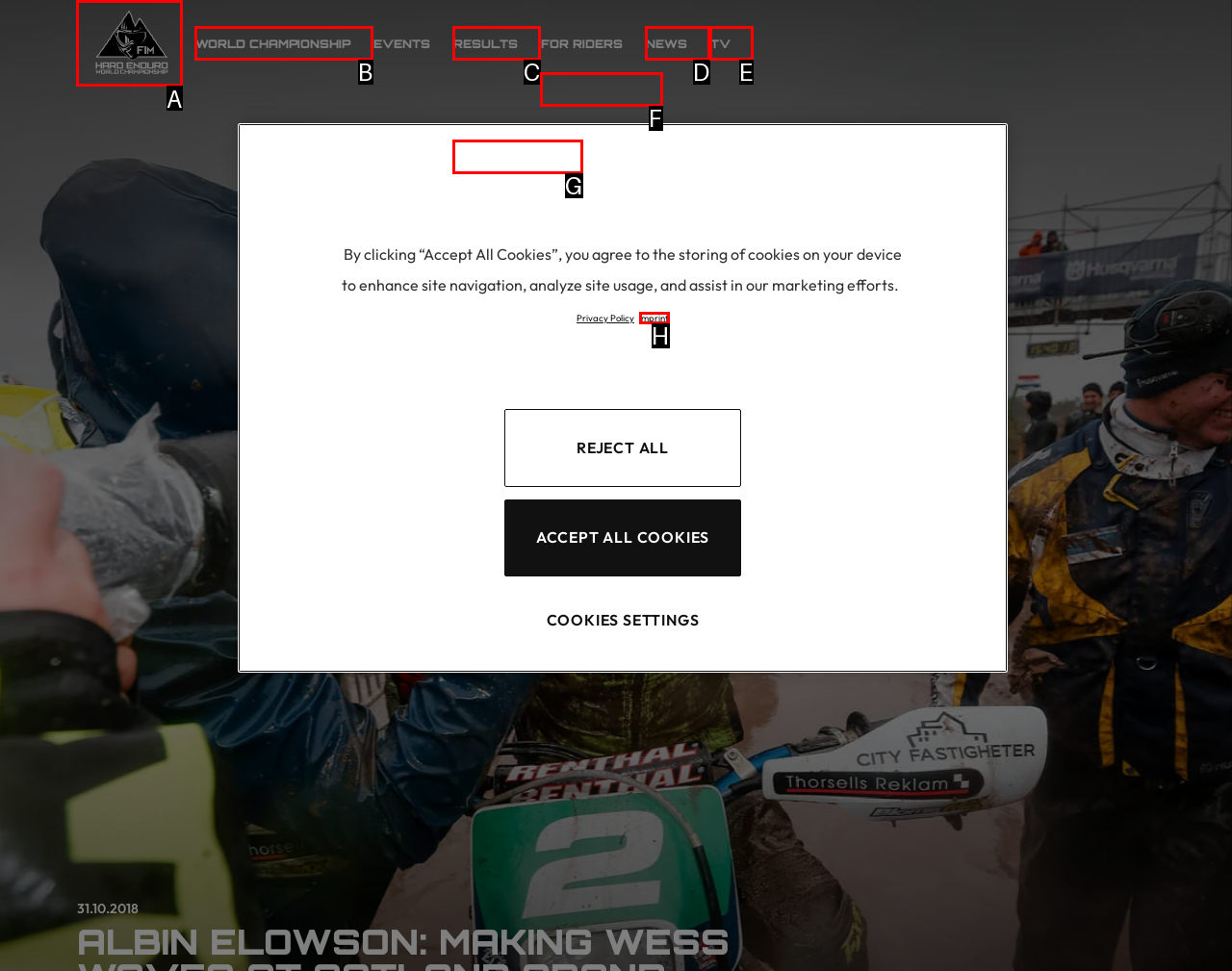Determine which option you need to click to execute the following task: Go to Home page. Provide your answer as a single letter.

A